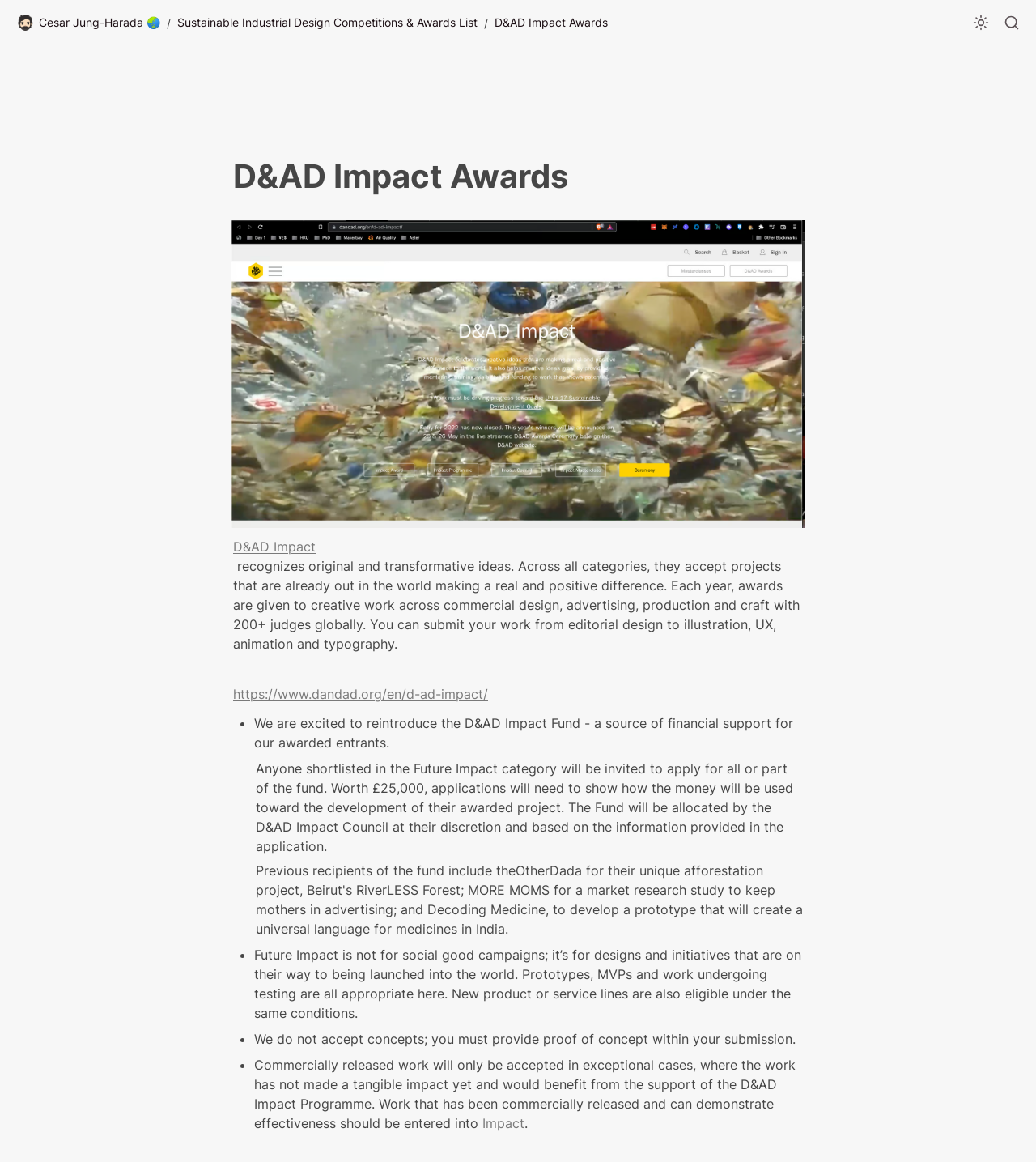Please answer the following question as detailed as possible based on the image: 
What type of work is eligible for Future Impact?

Based on the webpage, Future Impact is for designs and initiatives that are on their way to being launched into the world, including prototypes, MVPs, and new product or service lines that are undergoing testing.